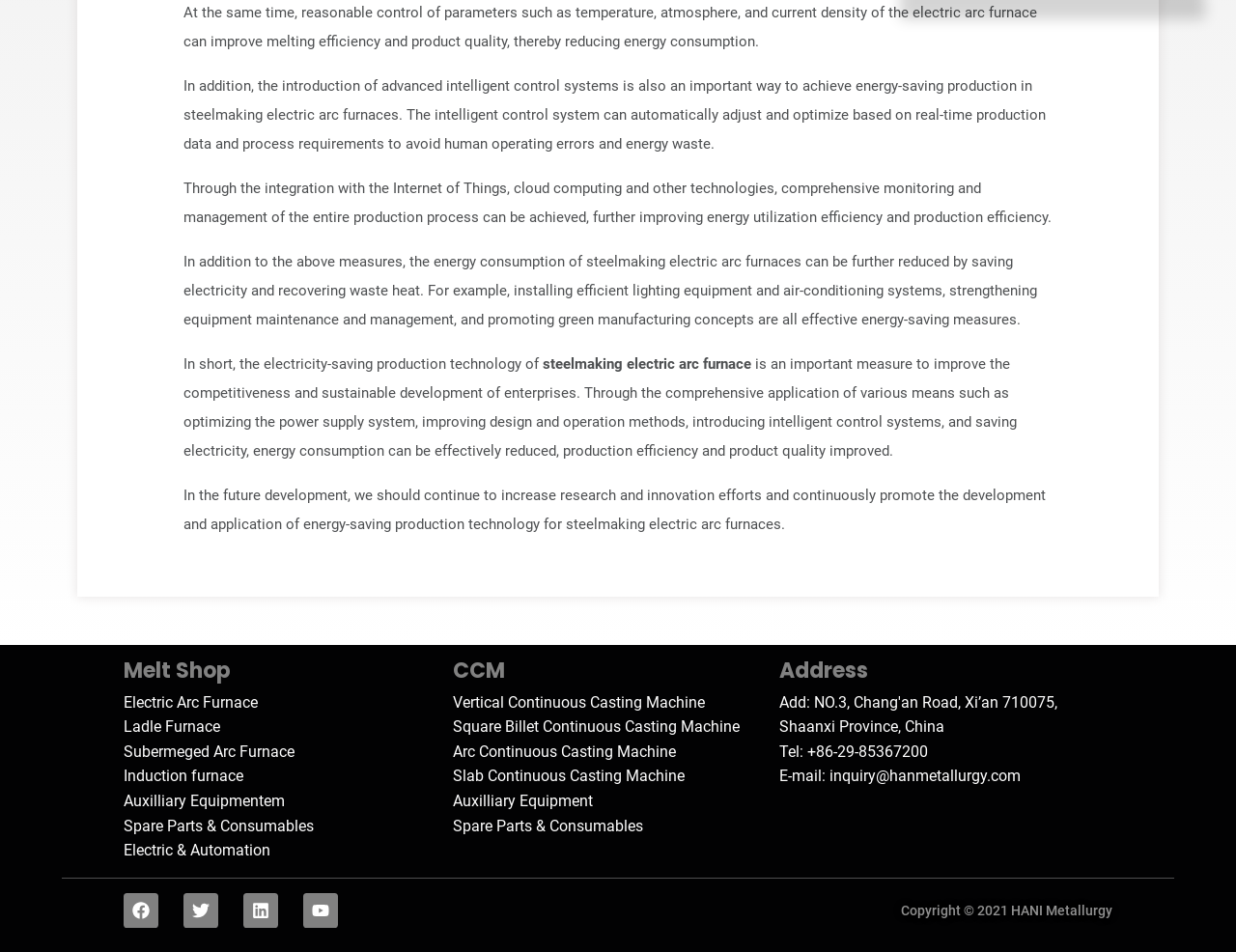Using the elements shown in the image, answer the question comprehensively: What is the main topic of this webpage?

Based on the content of the webpage, it appears to be discussing steel making, specifically the use of electric arc furnaces and ways to improve energy efficiency in the process.